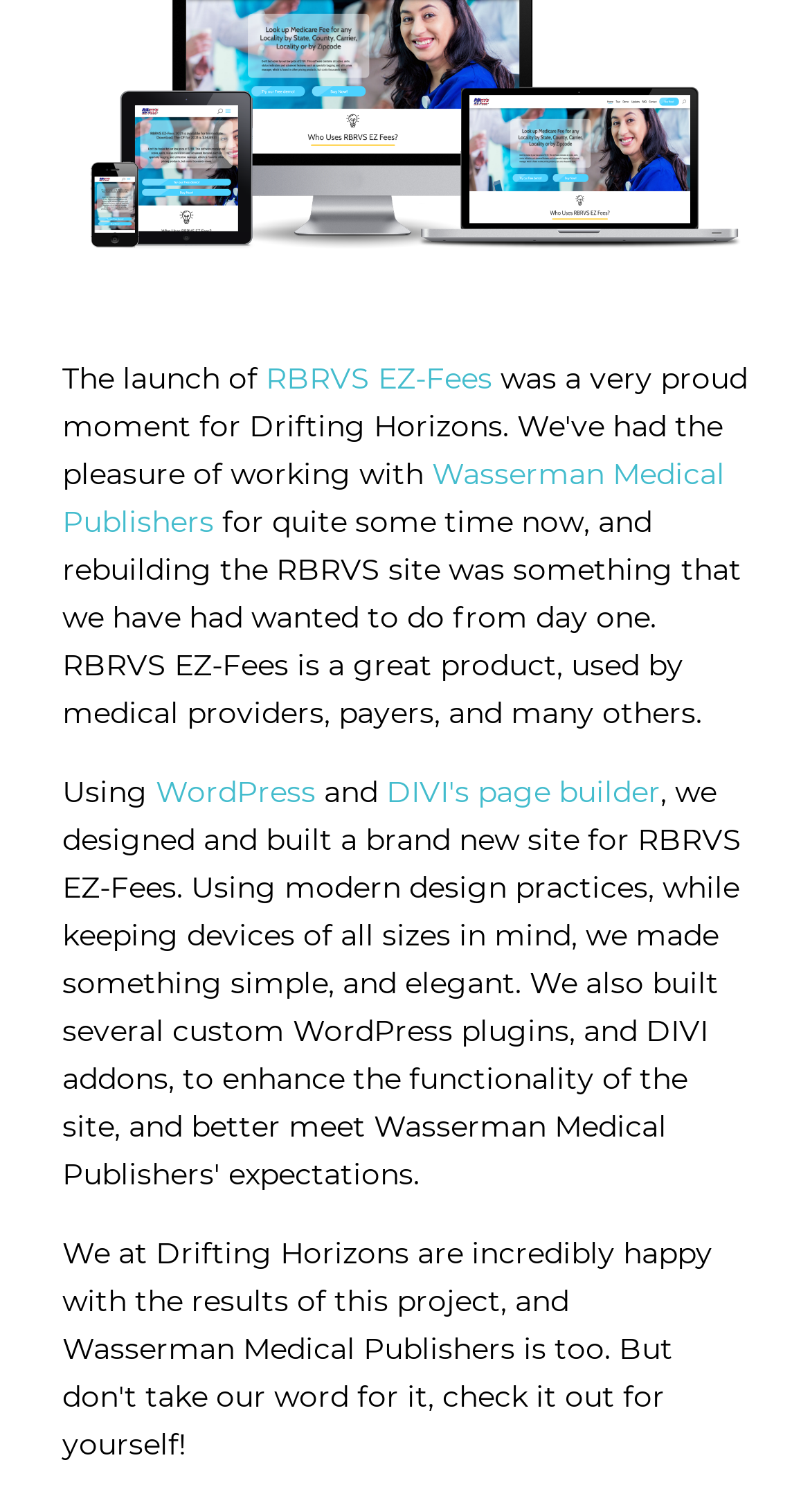Given the element description WordPress, identify the bounding box coordinates for the UI element on the webpage screenshot. The format should be (top-left x, top-left y, bottom-right x, bottom-right y), with values between 0 and 1.

[0.192, 0.512, 0.39, 0.537]